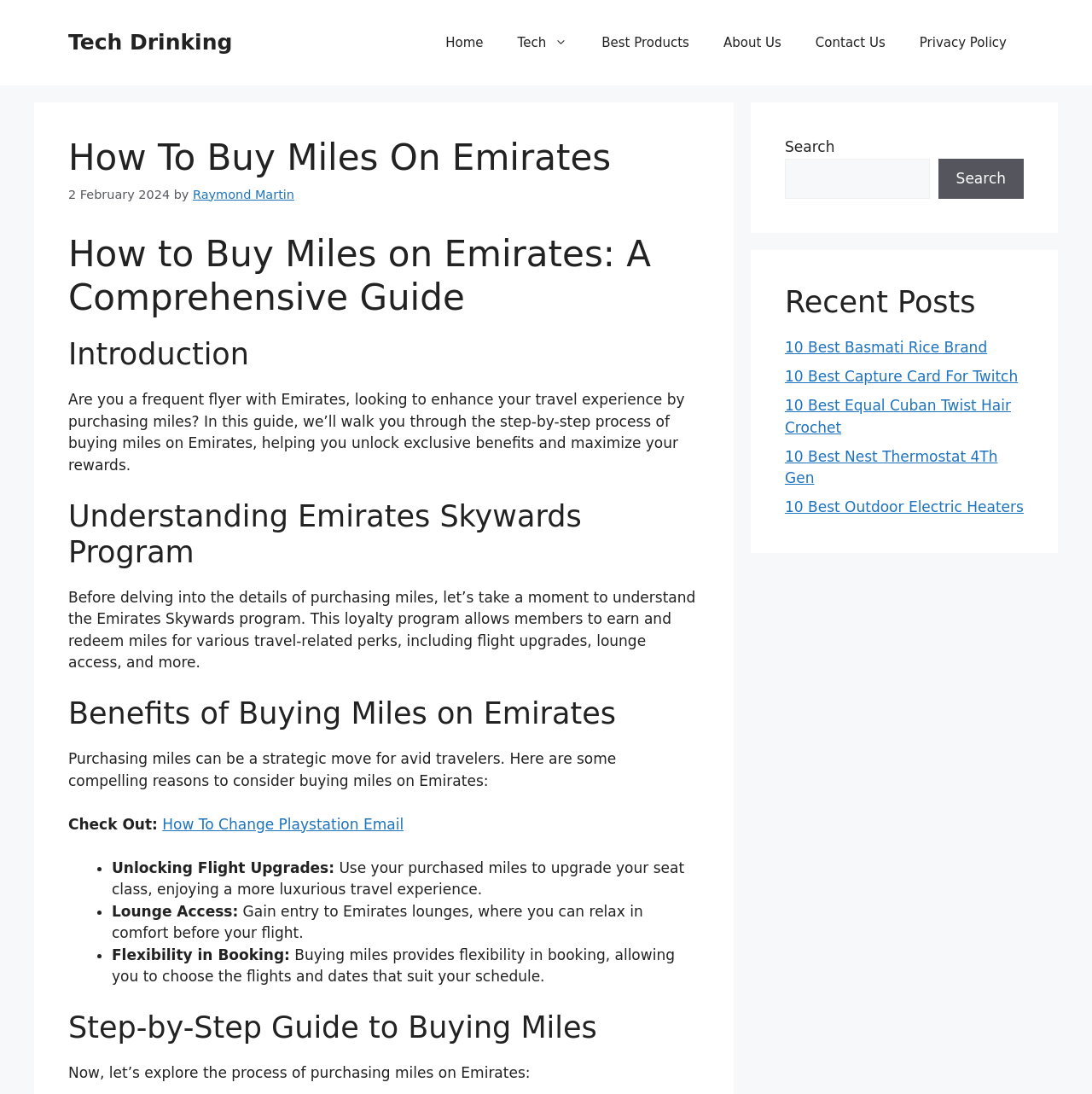Based on the element description "Search", predict the bounding box coordinates of the UI element.

[0.859, 0.145, 0.938, 0.182]